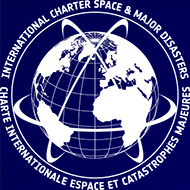Thoroughly describe what you see in the image.

The image depicts the logo of the International Charter Space and Major Disasters. Centered around a stylized globe, the design features multiple rings encircling the Earth, symbolizing the global cooperation and coordination involved in responding to major disasters. Surrounding the globe are the words "INTERNATIONAL CHARTER SPACE & MAJOR DISASTERS" at the top, and in a smaller font, "CHARTRE INTERNATIONALE ESPACE ET CATASTROPHES MAJEURES" at the bottom, emphasizing the organization's dual-language commitment. The logo is set against a deep blue background, representing stability and trust in humanitarian efforts.